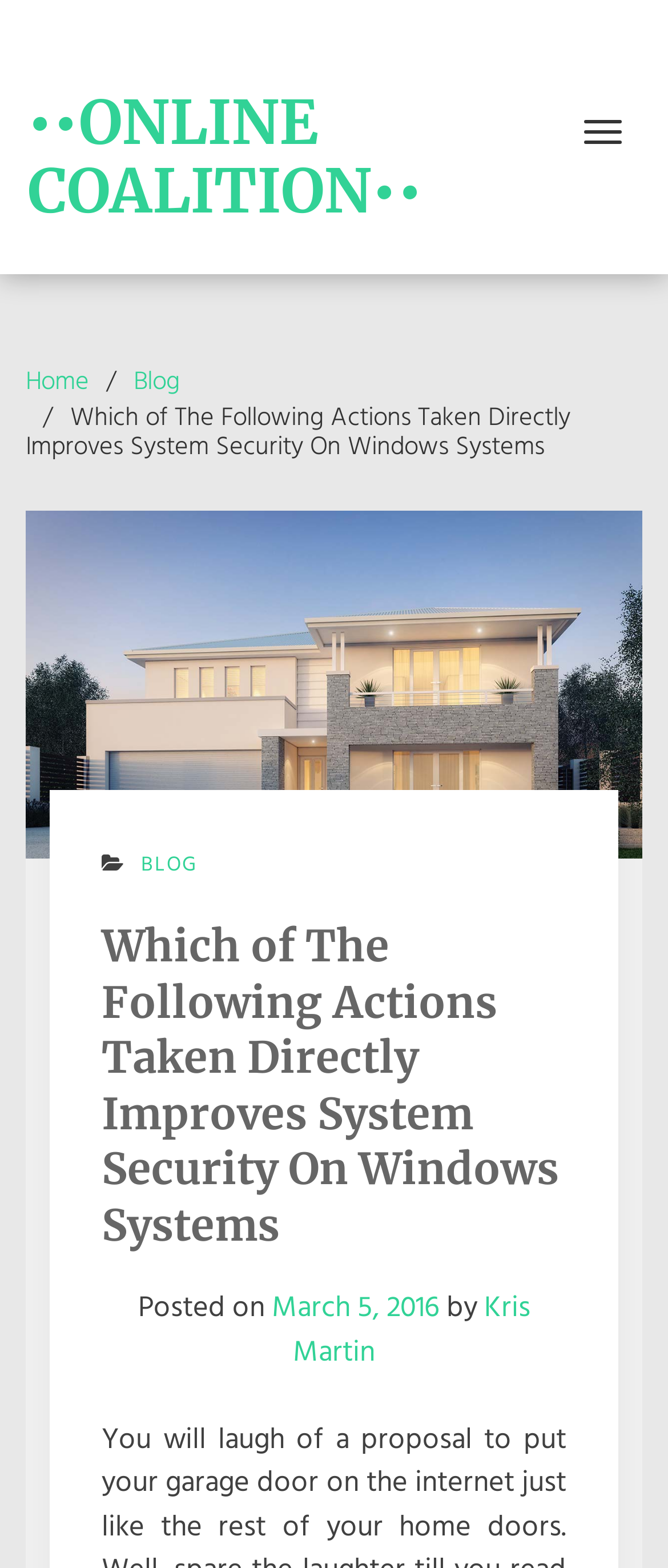Your task is to extract the text of the main heading from the webpage.

Which of The Following Actions Taken Directly Improves System Security On Windows Systems